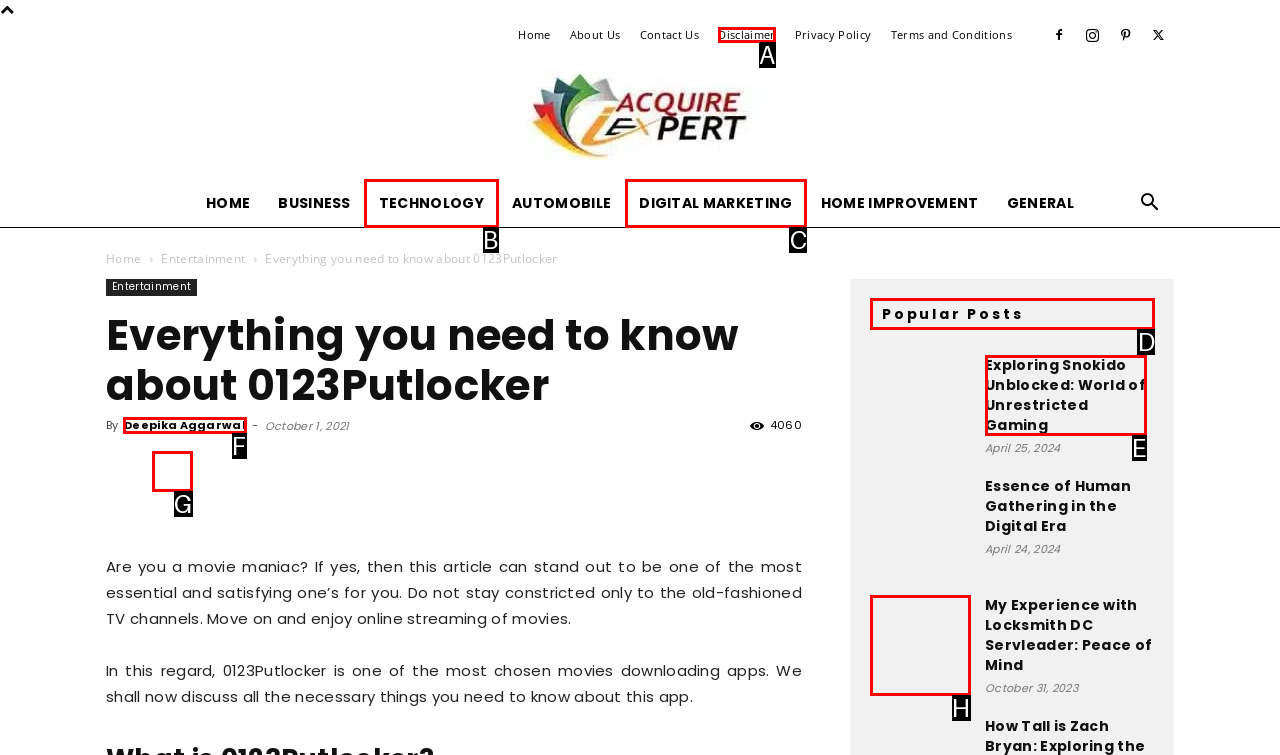Which lettered option should be clicked to perform the following task: Select payment method
Respond with the letter of the appropriate option.

None